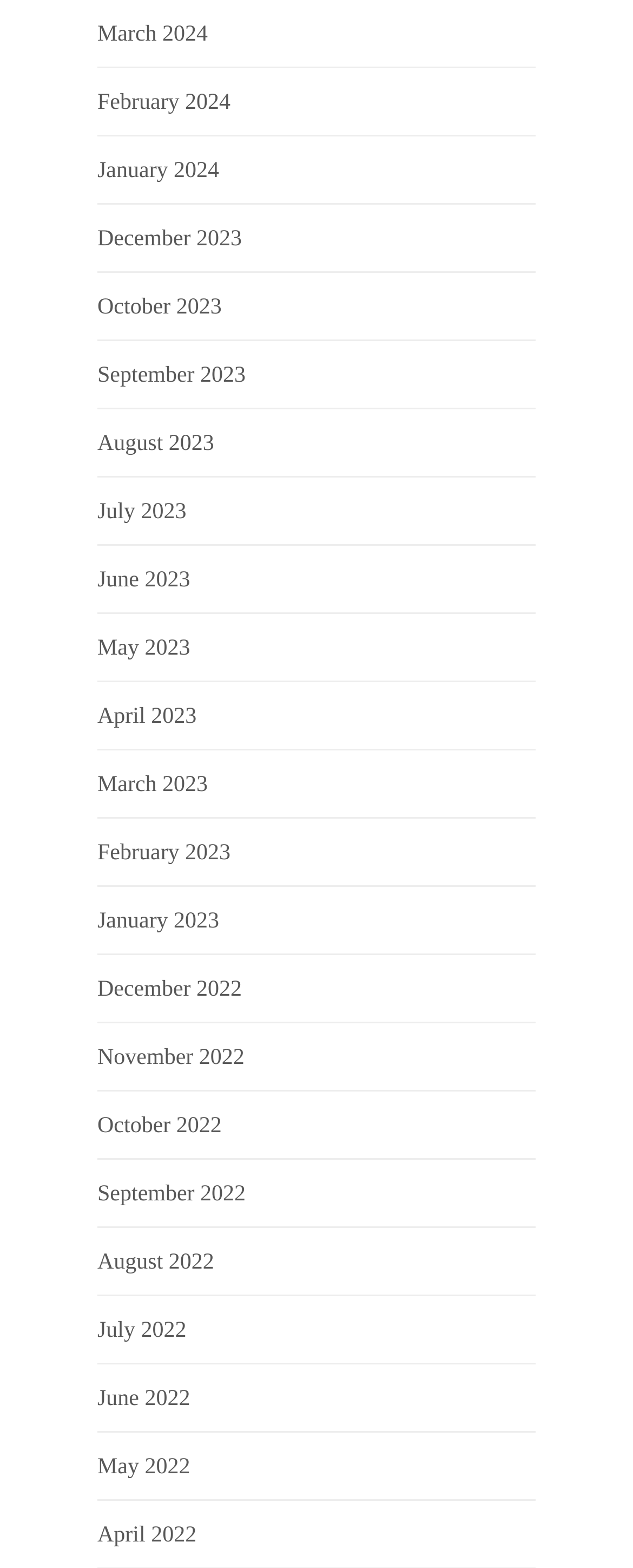Pinpoint the bounding box coordinates of the clickable area necessary to execute the following instruction: "check June 2022". The coordinates should be given as four float numbers between 0 and 1, namely [left, top, right, bottom].

[0.154, 0.885, 0.3, 0.9]